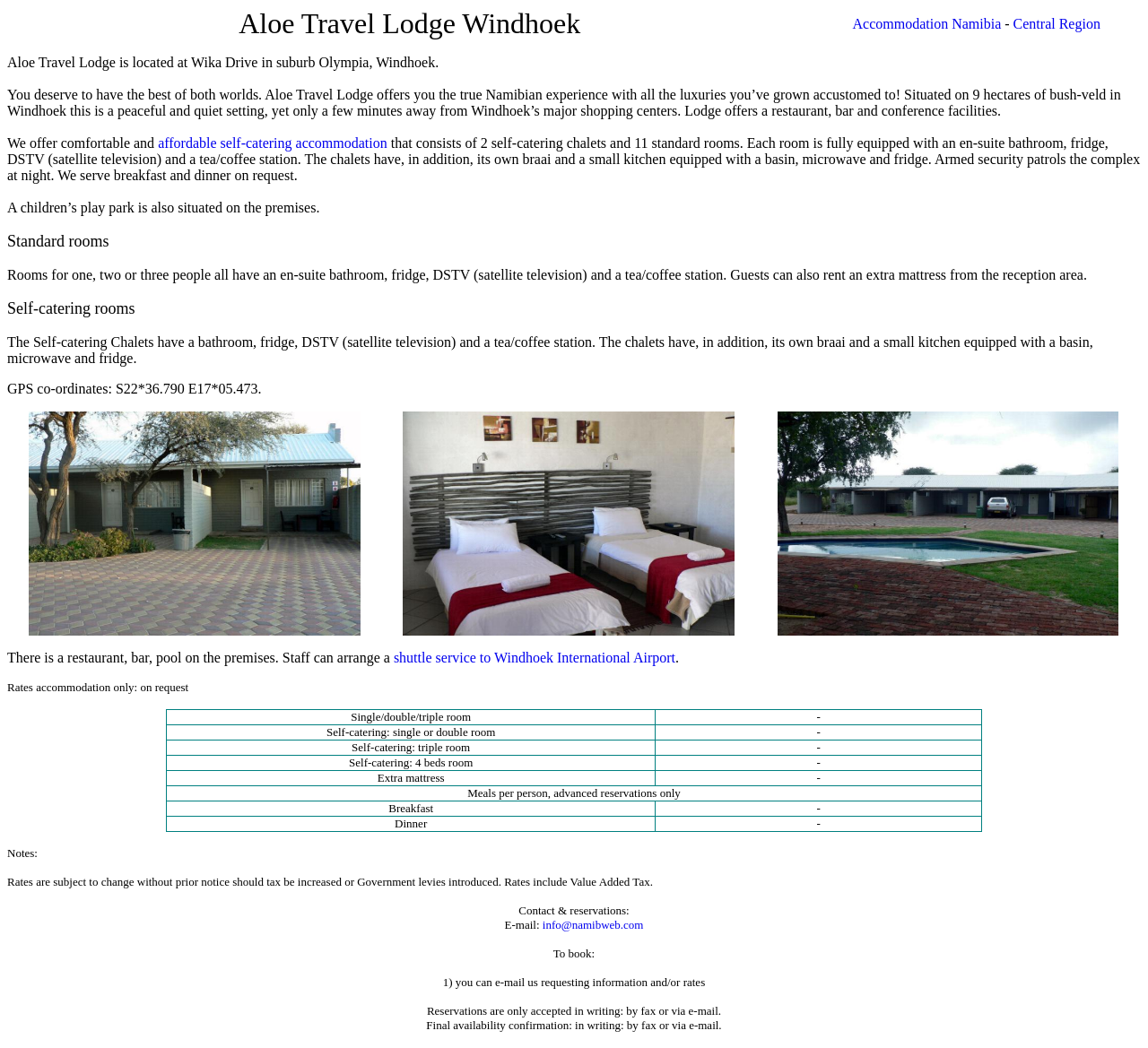Respond to the following query with just one word or a short phrase: 
What is the location of Aloe Travel Lodge?

Wika Drive, Olympia, Windhoek